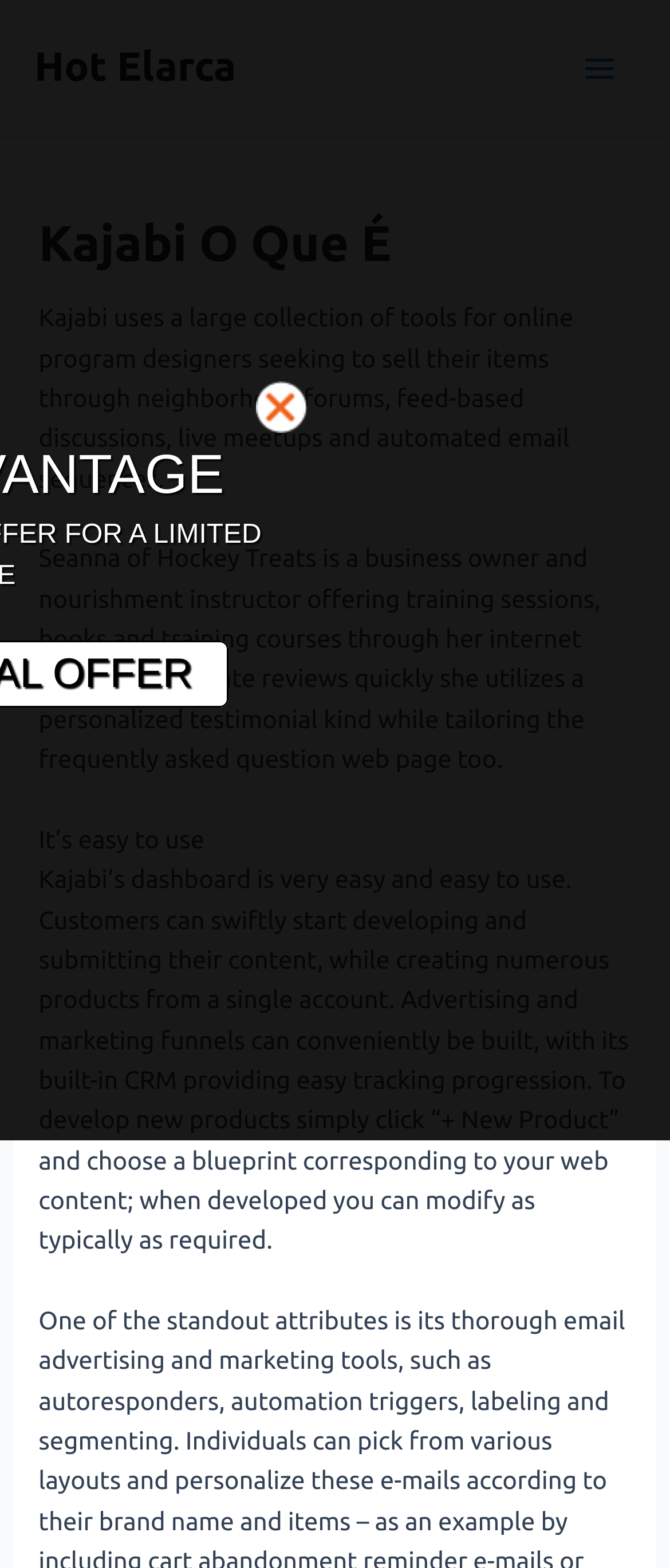Please predict the bounding box coordinates (top-left x, top-left y, bottom-right x, bottom-right y) for the UI element in the screenshot that fits the description: GET SPECIAL OFFER

[0.133, 0.409, 0.867, 0.452]